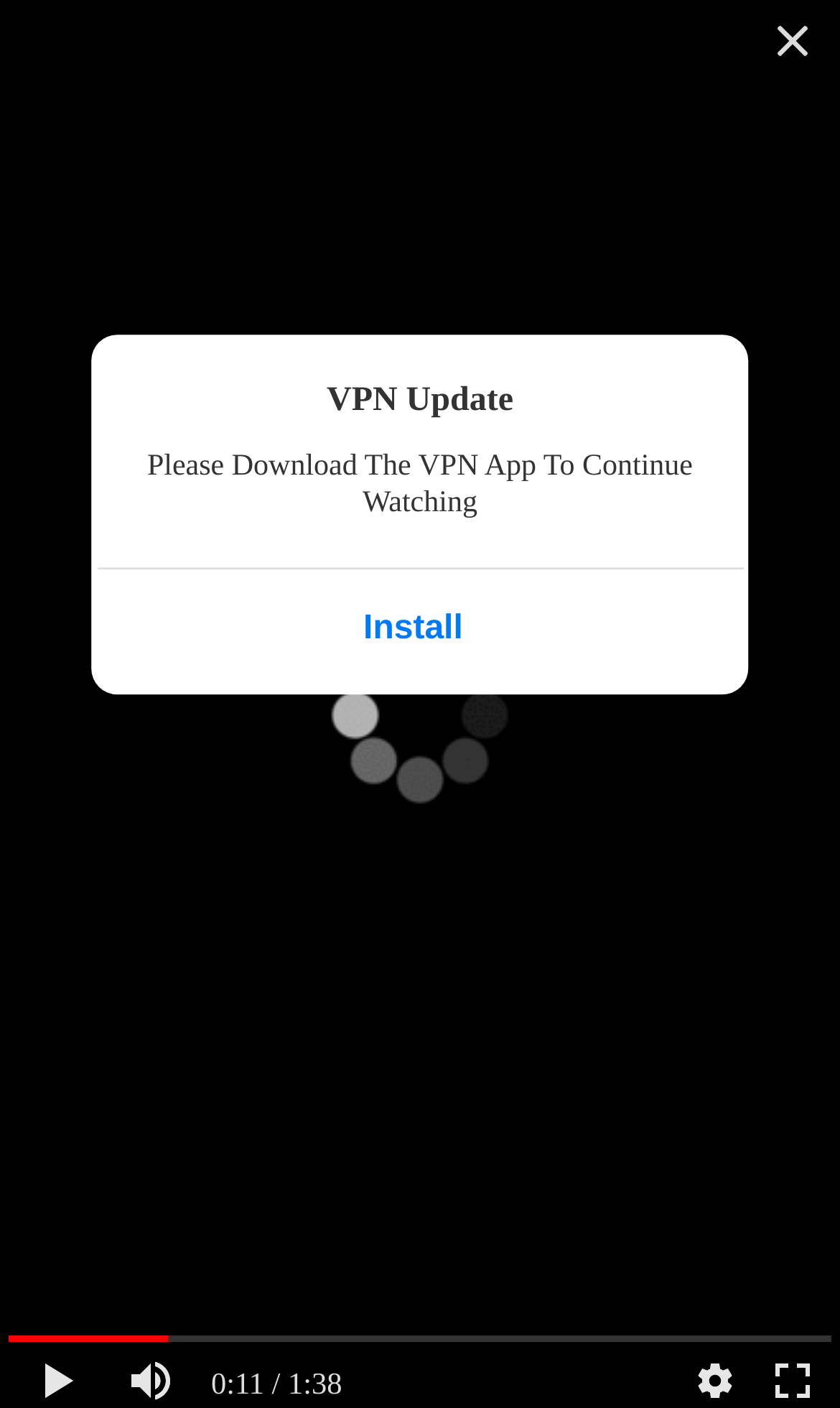Please answer the following question using a single word or phrase: 
What is the current section of the webpage?

Home